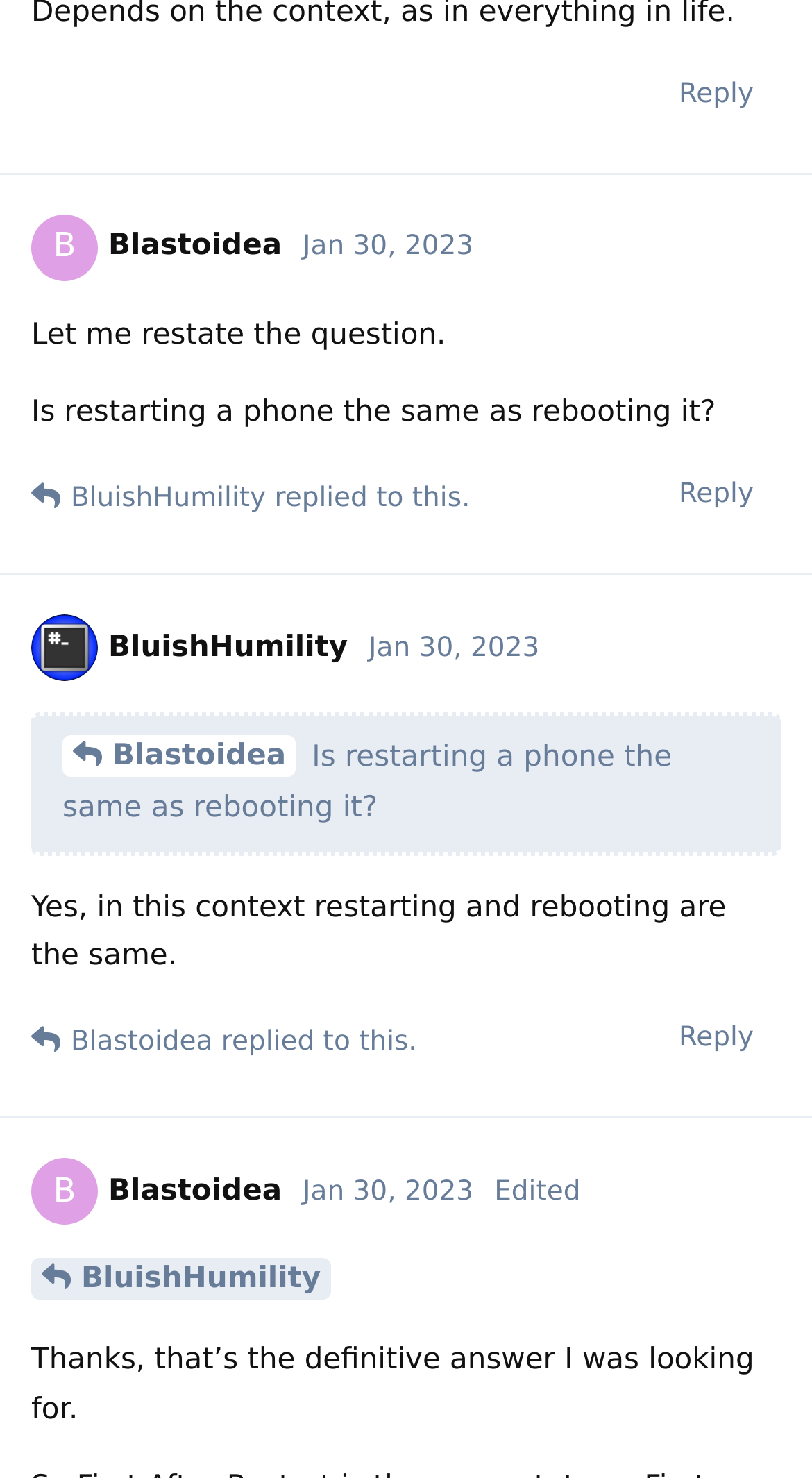Bounding box coordinates are specified in the format (top-left x, top-left y, bottom-right x, bottom-right y). All values are floating point numbers bounded between 0 and 1. Please provide the bounding box coordinate of the region this sentence describes: Jan 30, 2023

[0.454, 0.428, 0.664, 0.45]